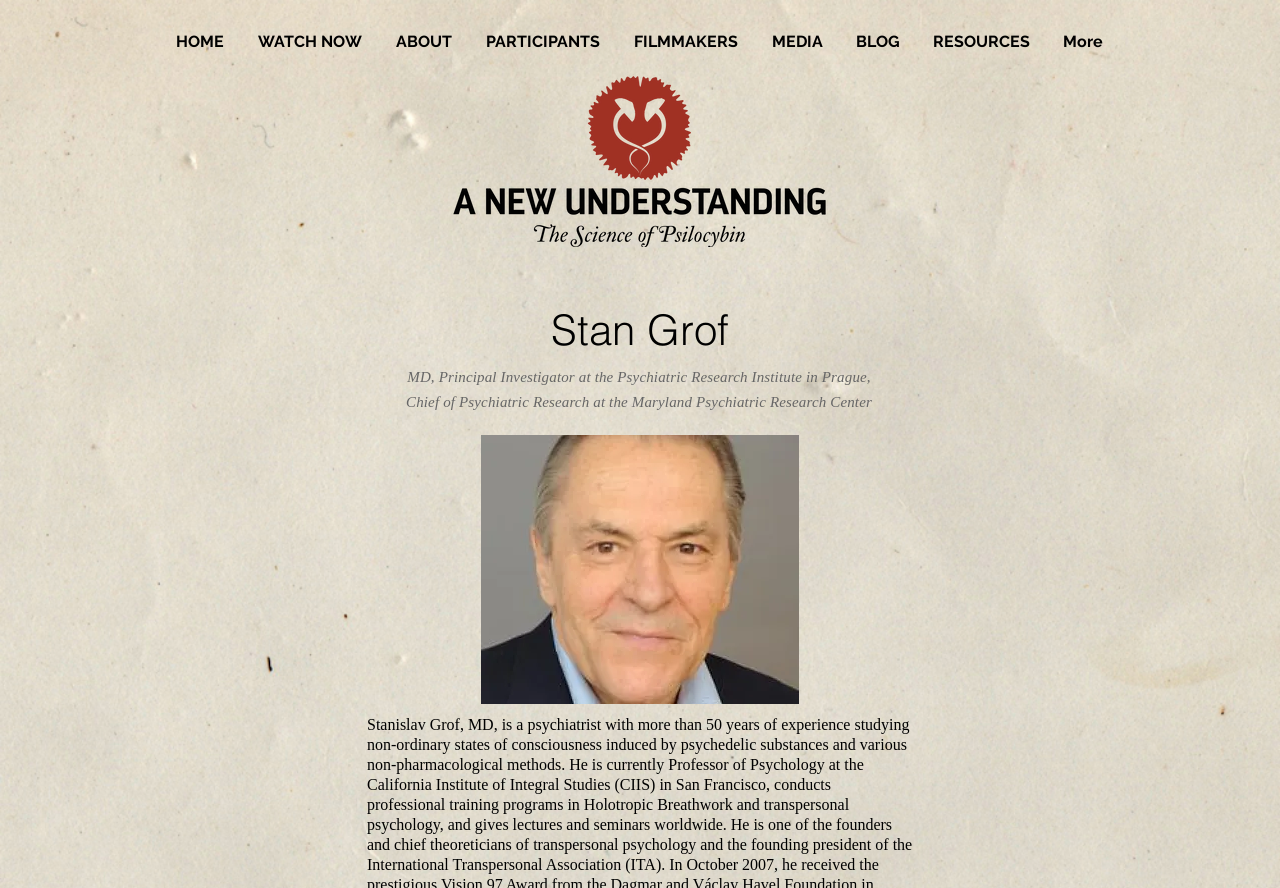Identify the bounding box coordinates for the UI element that matches this description: "PARTICIPANTS".

[0.366, 0.032, 0.482, 0.063]